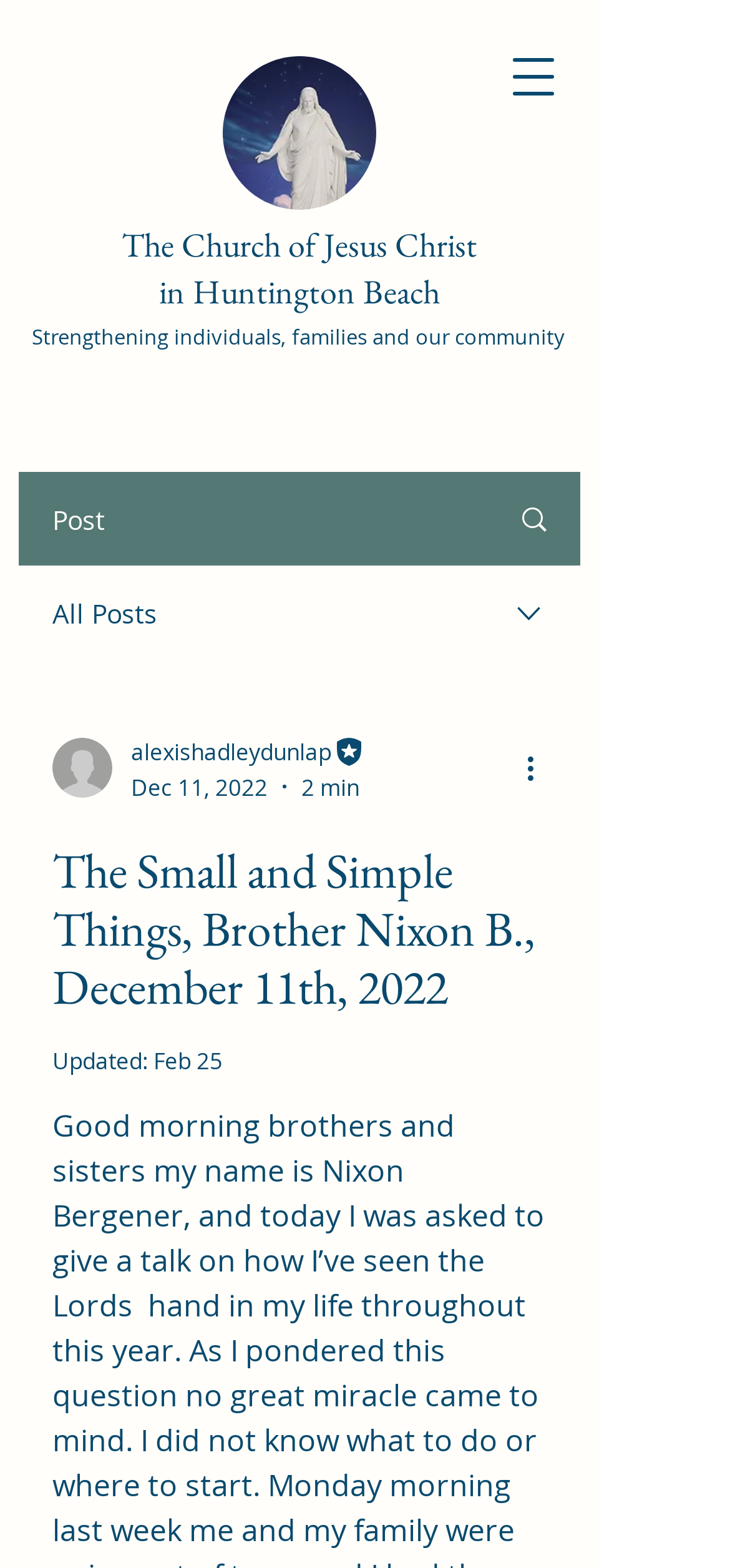What is the name of the church?
Please provide a detailed and comprehensive answer to the question.

I found the answer by looking at the link element with the text 'The Church of Jesus Christ in Huntington Beach' and the image element with the same text, which suggests that the church's name is 'The Church of Jesus Christ'.